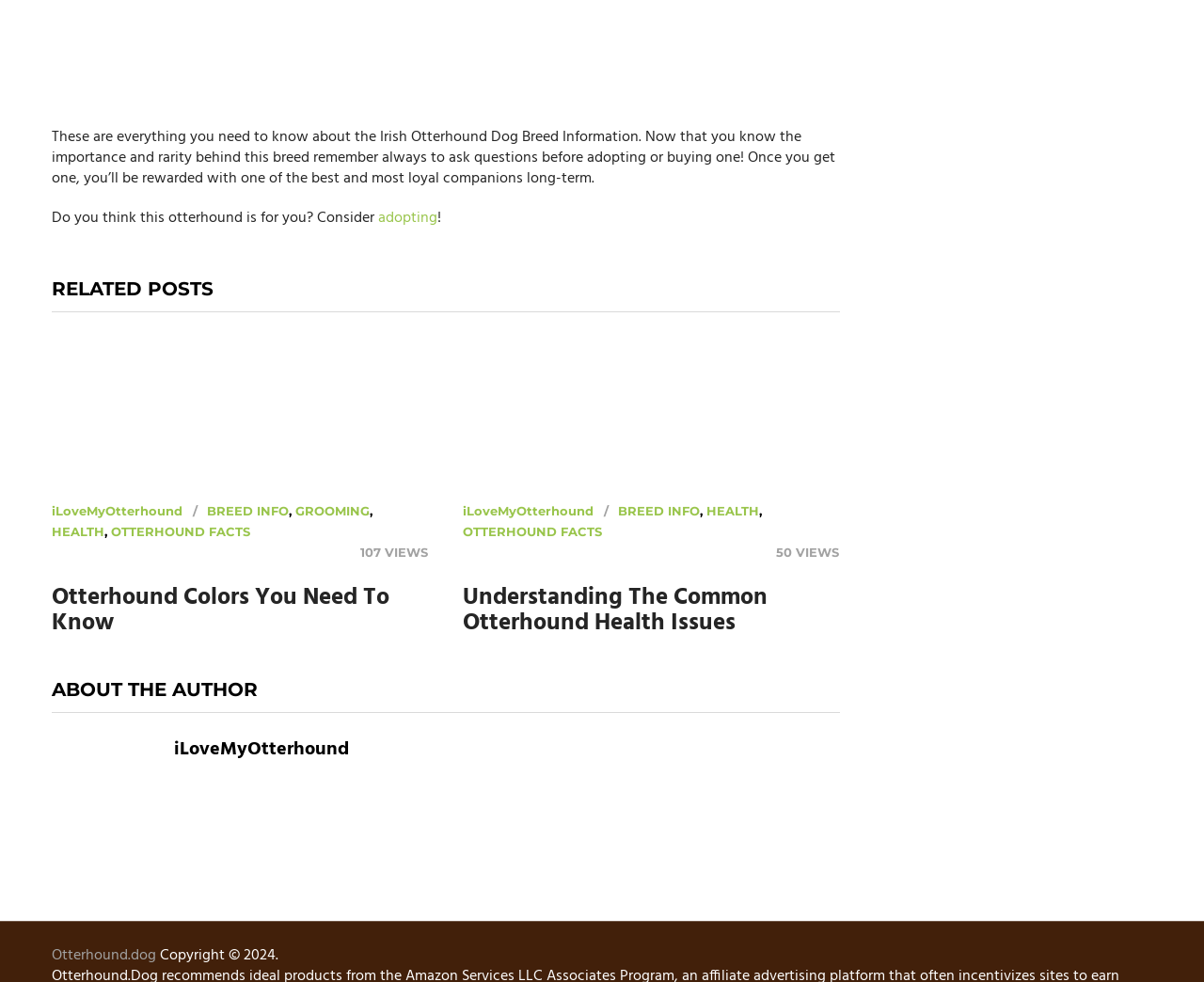Please find the bounding box for the following UI element description. Provide the coordinates in (top-left x, top-left y, bottom-right x, bottom-right y) format, with values between 0 and 1: iLoveMyOtterhound

[0.043, 0.513, 0.152, 0.528]